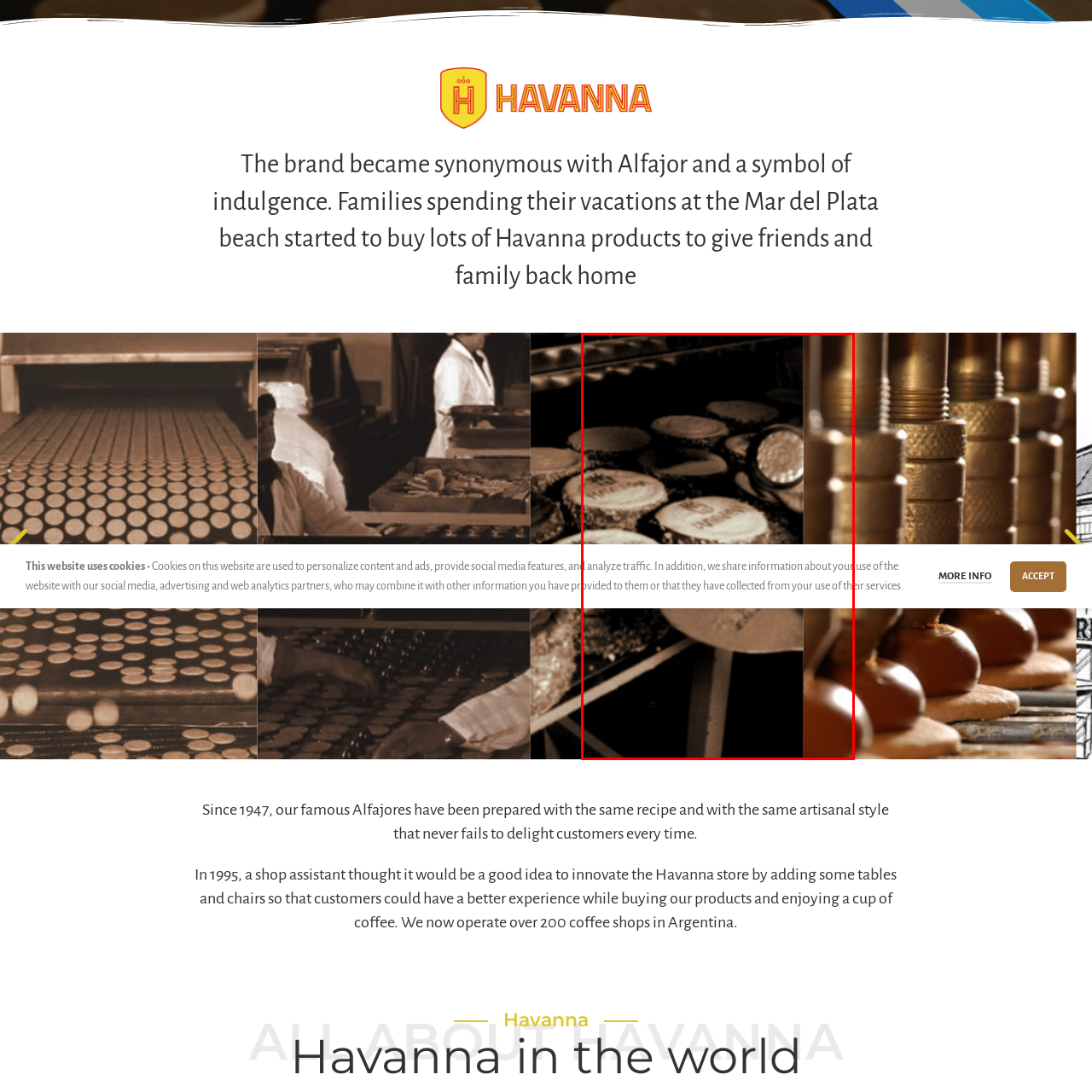Describe extensively the image that is situated inside the red border.

This image showcases an enticing presentation of a selection of Alfajores, a traditional Argentinian treat, prominently featuring the trademark Havanna branding. The backdrop hints at a café or bakery setting, enhancing the artisanal feel of the products. The Alfajores are beautifully arranged on a rustic surface, adorned with a light dusting of powdered sugar, which adds to their allure. Captured in warm, inviting tones, the image communicates a sense of indulgence and nostalgia, resonating with the rich history of Havanna, which has been synonymous with Alfajores since 1947. The delectable treats, often enjoyed by families vacationing at beaches like Mar del Plata, symbolize a sweet tradition that continues to delight customers today.